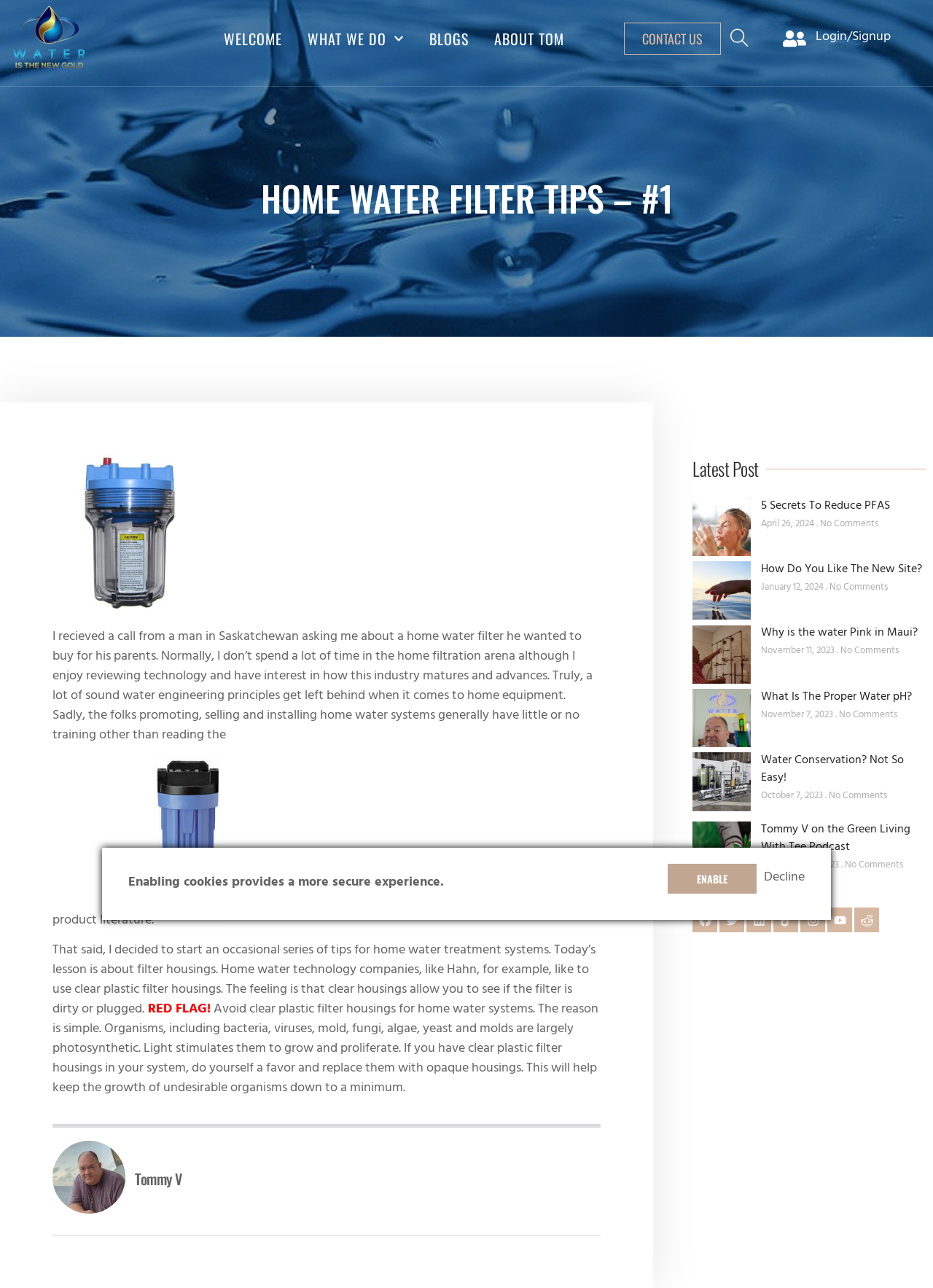What is the topic of the latest article?
Based on the image, provide your answer in one word or phrase.

5 Secrets To Reduce PFAS